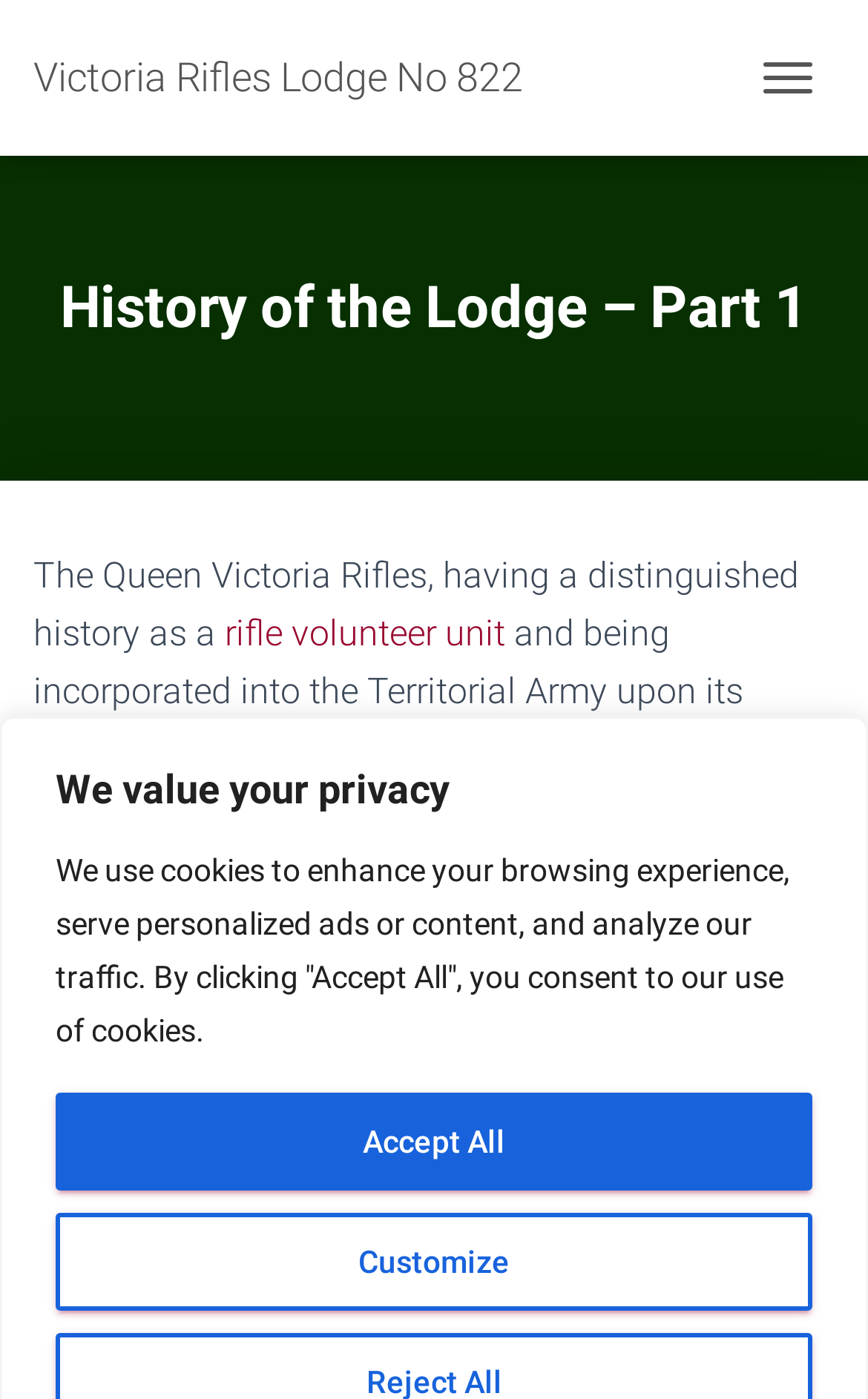Please identify the bounding box coordinates of the element that needs to be clicked to perform the following instruction: "Toggle navigation".

[0.854, 0.03, 0.962, 0.081]